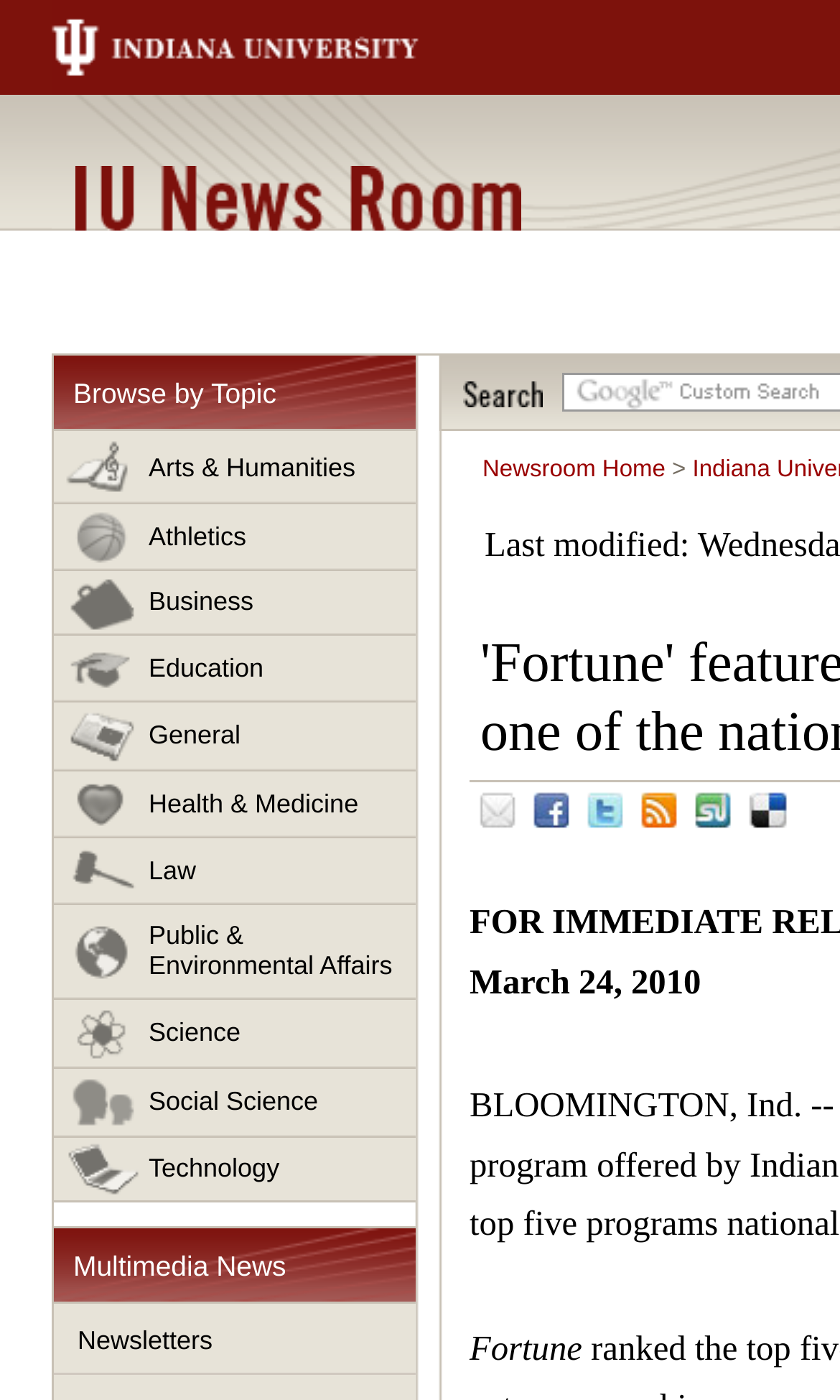Using the provided element description: "Public & Environmental Affairs", determine the bounding box coordinates of the corresponding UI element in the screenshot.

[0.064, 0.646, 0.495, 0.714]